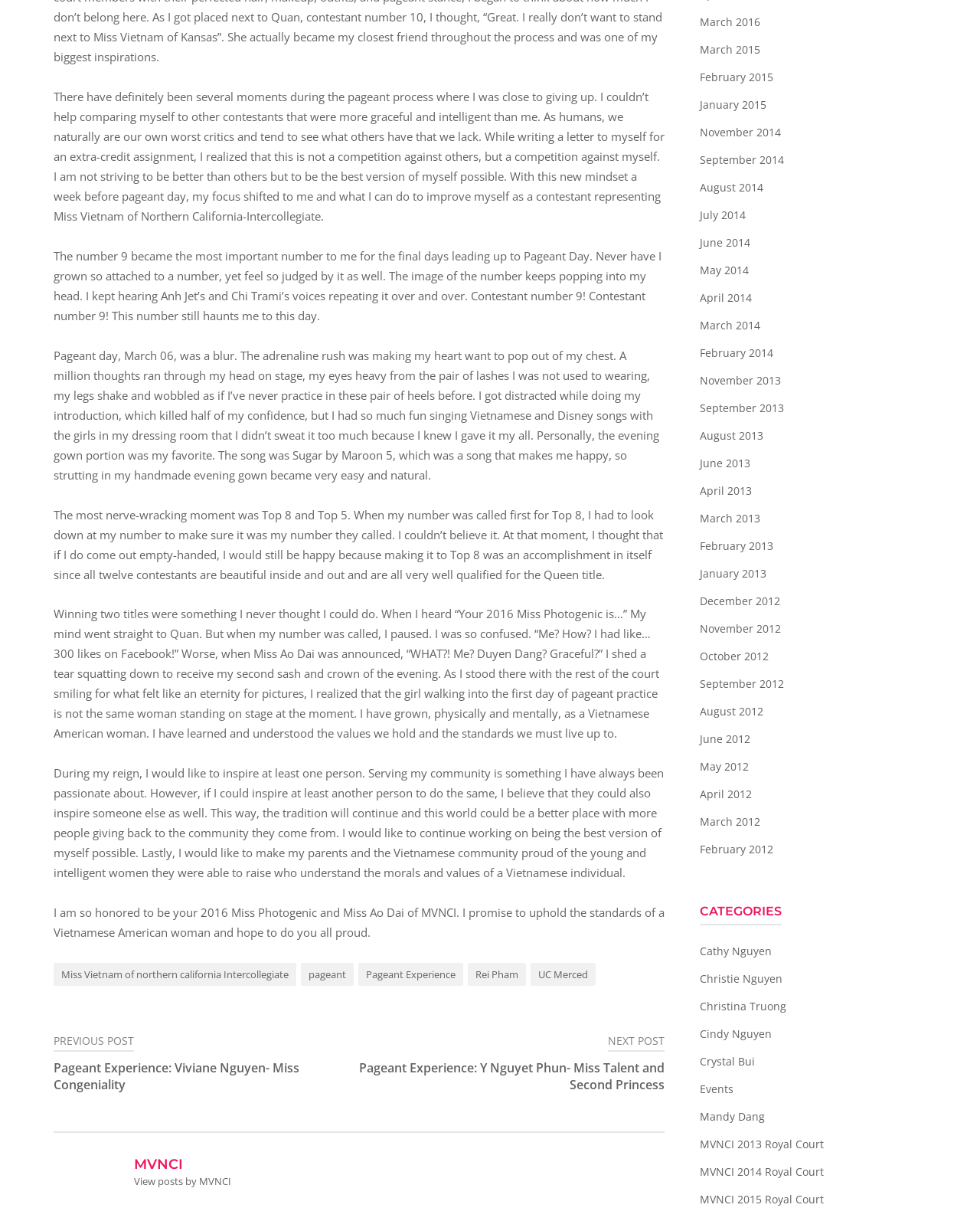Using the provided element description, identify the bounding box coordinates as (top-left x, top-left y, bottom-right x, bottom-right y). Ensure all values are between 0 and 1. Description: Crystal Bui

[0.714, 0.861, 0.77, 0.879]